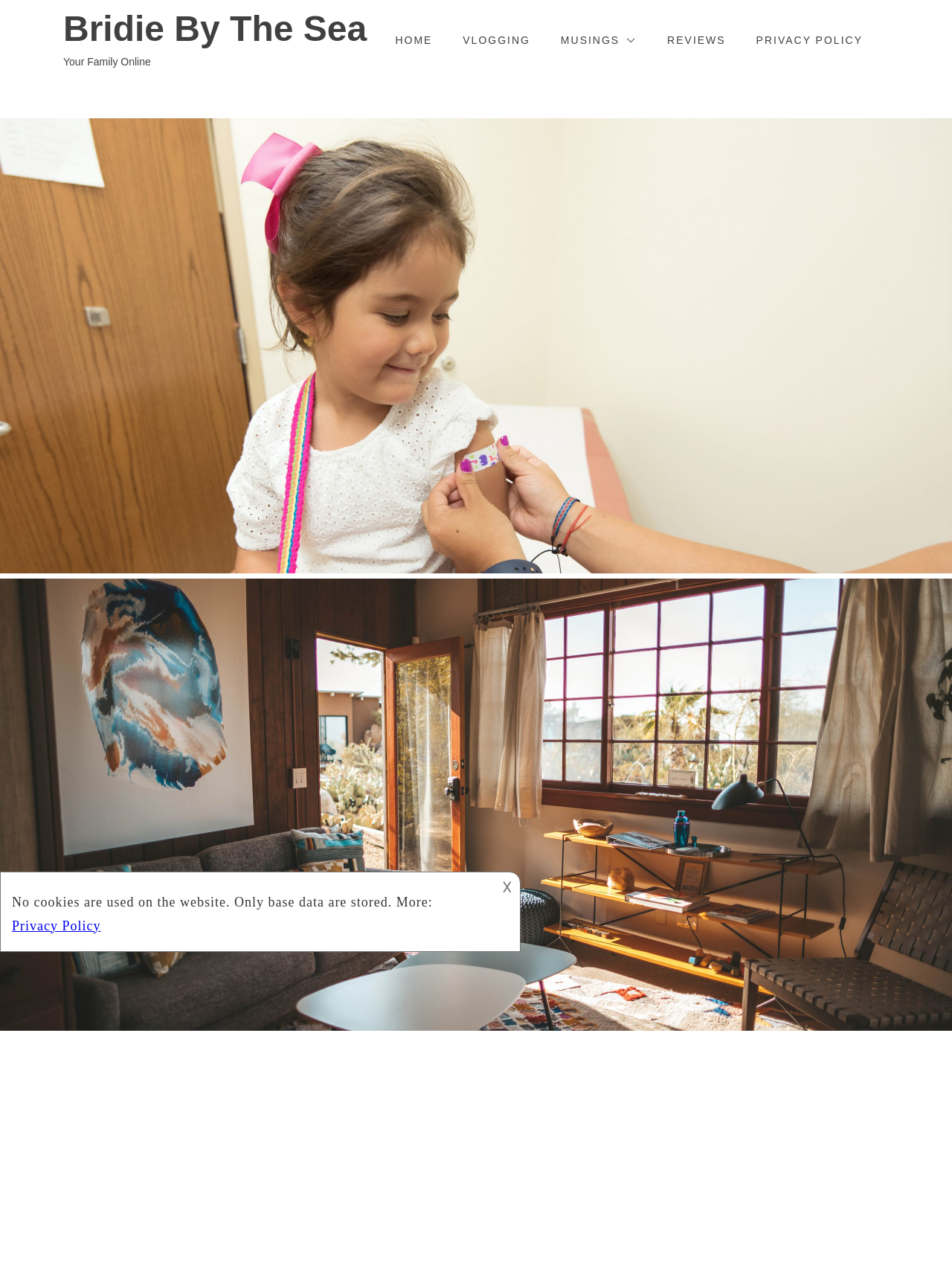Using the details in the image, give a detailed response to the question below:
What is the text next to the symbol 𐌢?

There is no text next to the symbol 𐌢 on the webpage, it appears to be a standalone symbol.